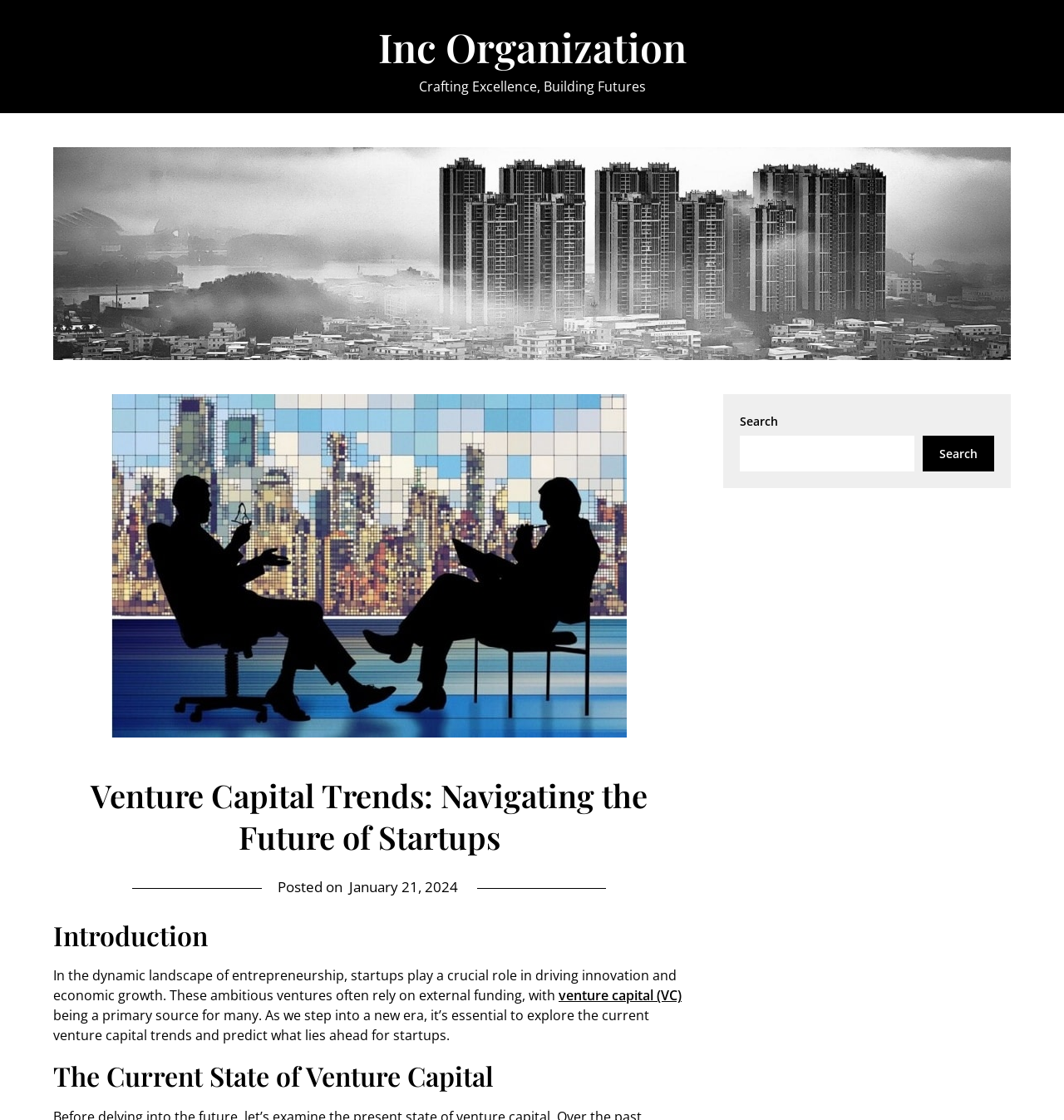Please respond to the question using a single word or phrase:
What is the name of the organization?

Inc Organization